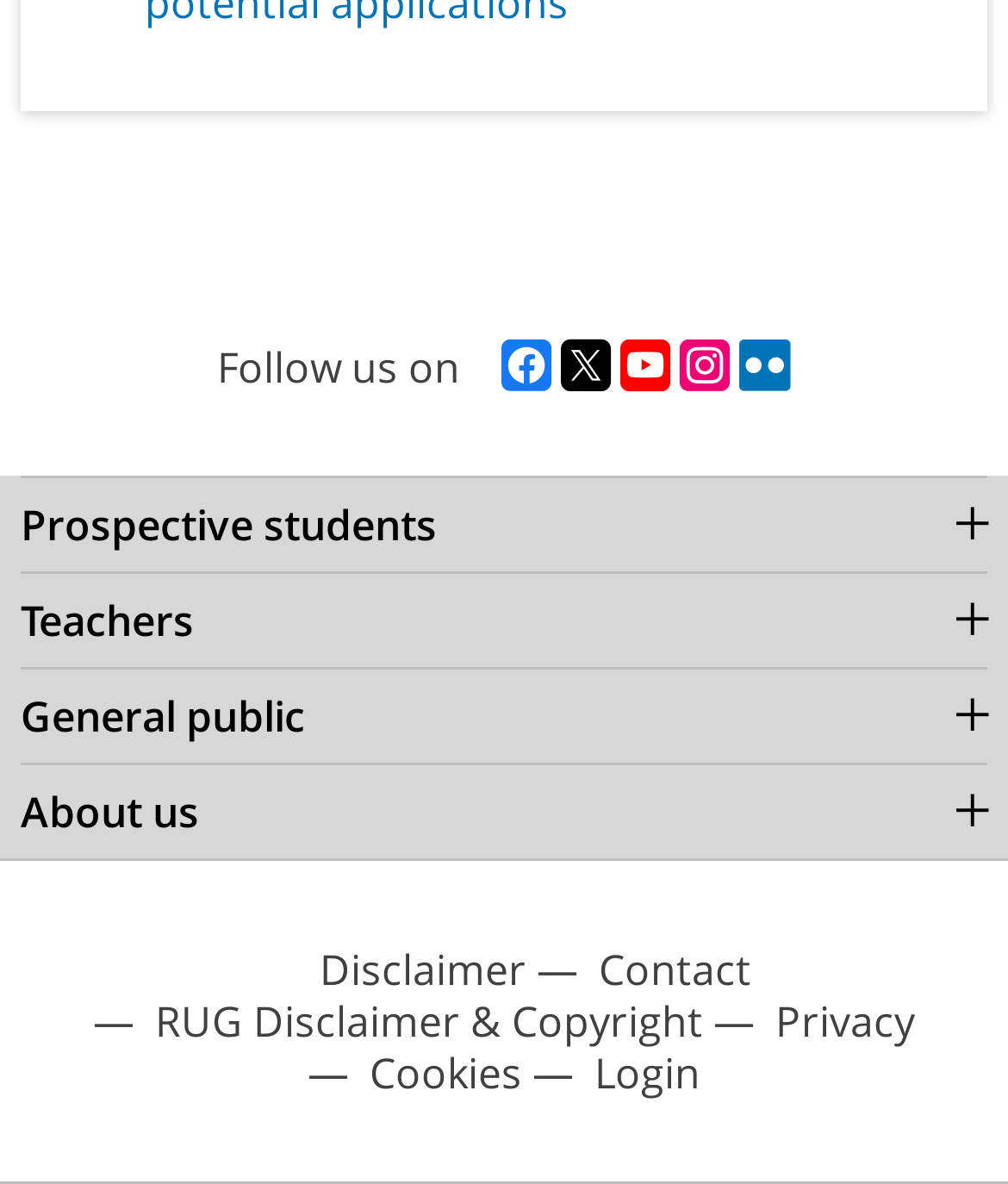Determine the bounding box coordinates for the clickable element to execute this instruction: "View information about us". Provide the coordinates as four float numbers between 0 and 1, i.e., [left, top, right, bottom].

[0.021, 0.644, 0.979, 0.725]